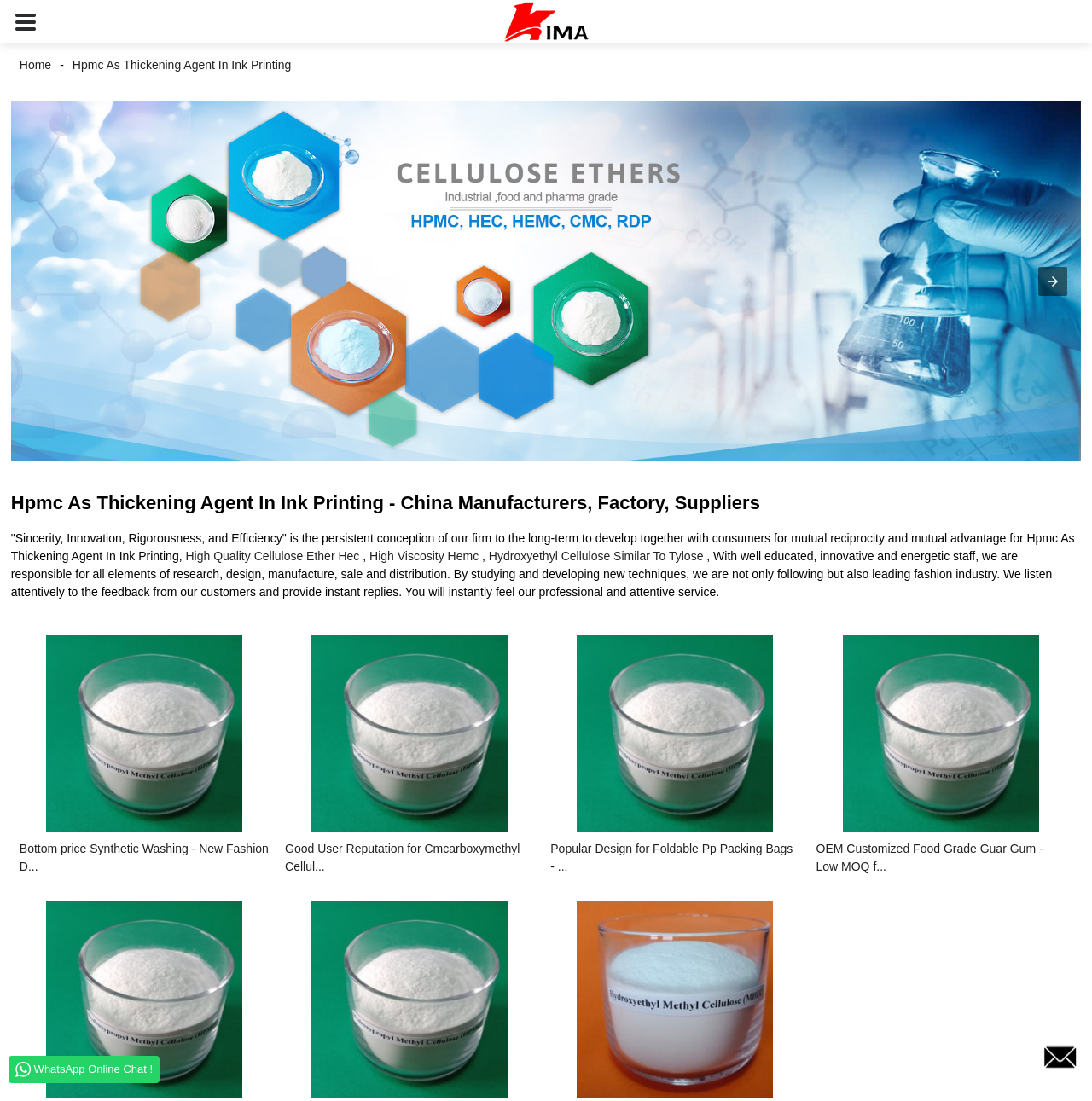Please give a concise answer to this question using a single word or phrase: 
How many links are there in the webpage?

More than 10